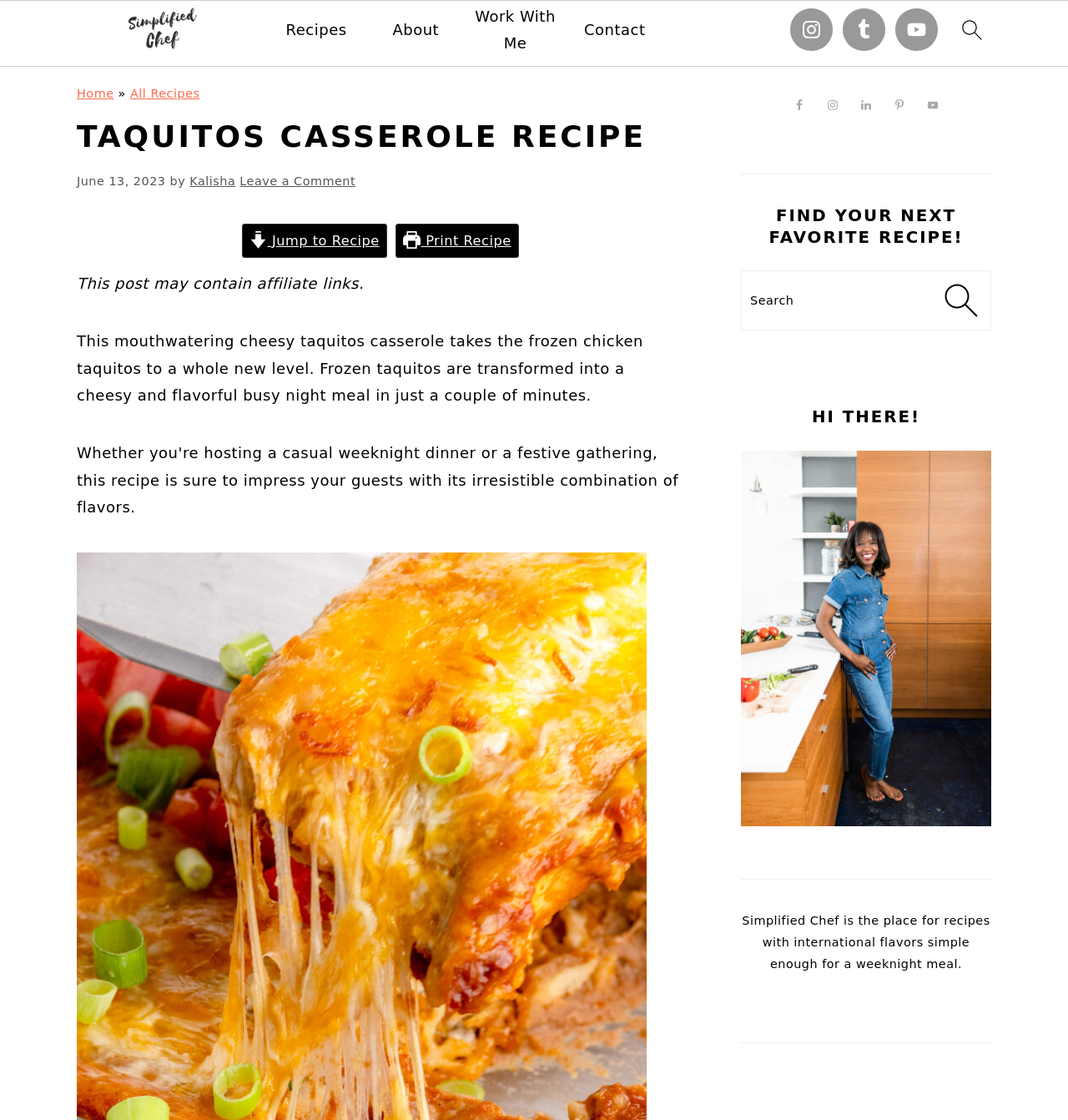Please identify the coordinates of the bounding box for the clickable region that will accomplish this instruction: "Start Live Chat".

None